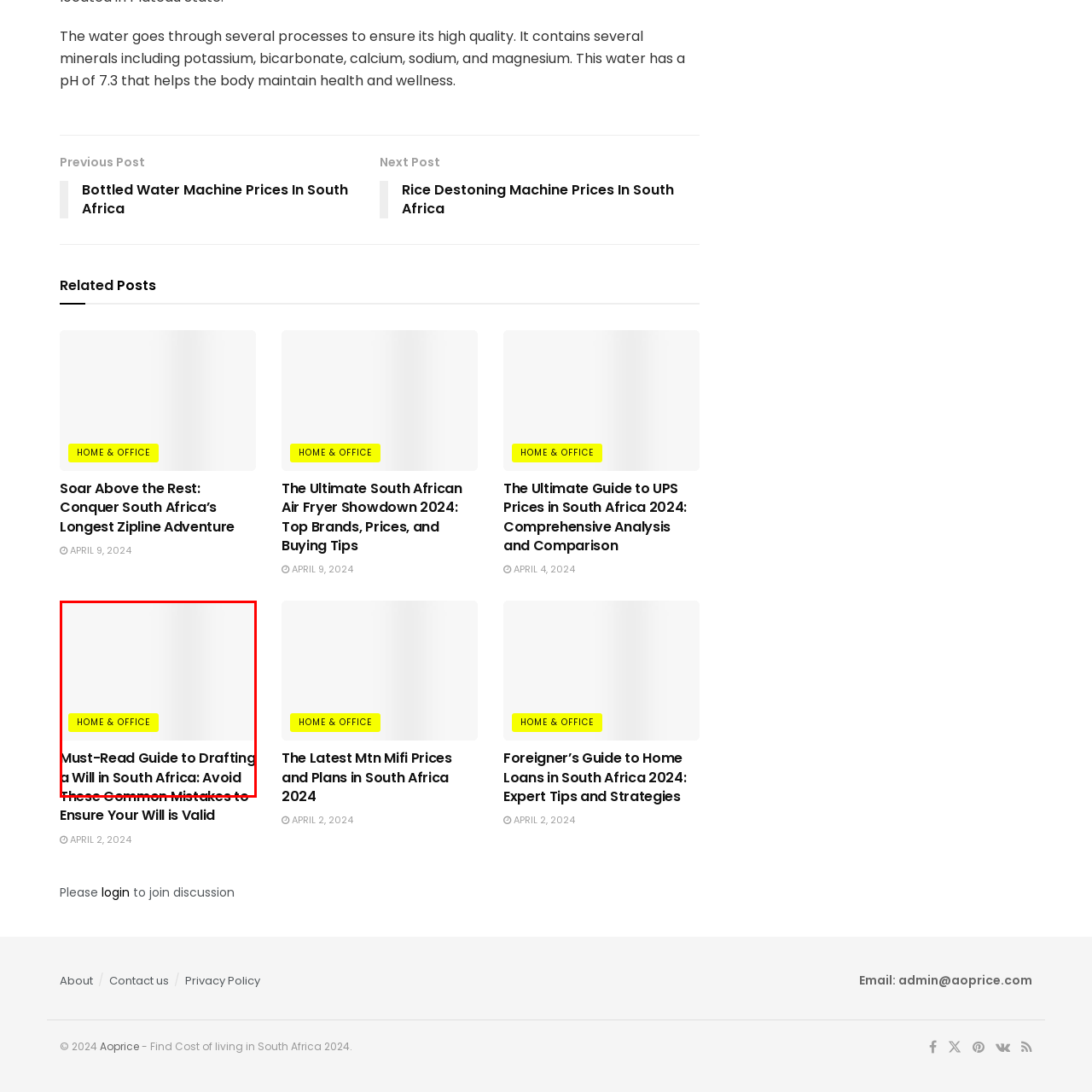Write a detailed description of the image enclosed in the red-bordered box.

The image features a vibrant yellow button labeled "HOME & OFFICE," set against a clean, white background. Beneath the button, bold text reads "Must-Read Guide to Drafting a Will in South Africa: Avoid These Common Mistakes to Ensure Your Will is Valid." This guide aims to provide essential insights and practical advice for individuals looking to draft a will, emphasizing the importance of avoiding pitfalls to ensure legal validity and clarity in their end-of-life planning. The overall design conveys a sense of professionalism and urgency, making it a compelling call to action for readers interested in this critical topic.